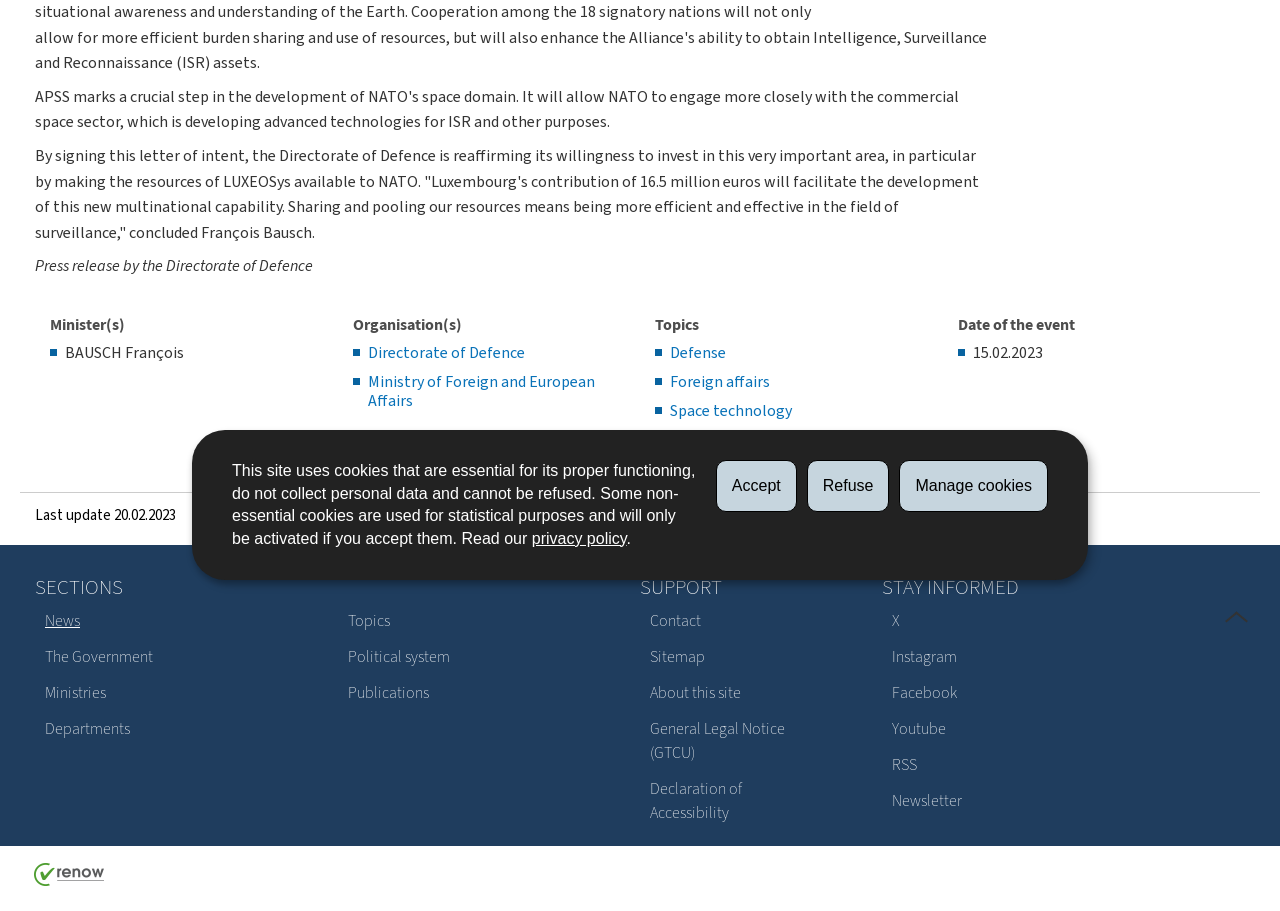Extract the bounding box coordinates for the HTML element that matches this description: "Space technology". The coordinates should be four float numbers between 0 and 1, i.e., [left, top, right, bottom].

[0.523, 0.44, 0.619, 0.463]